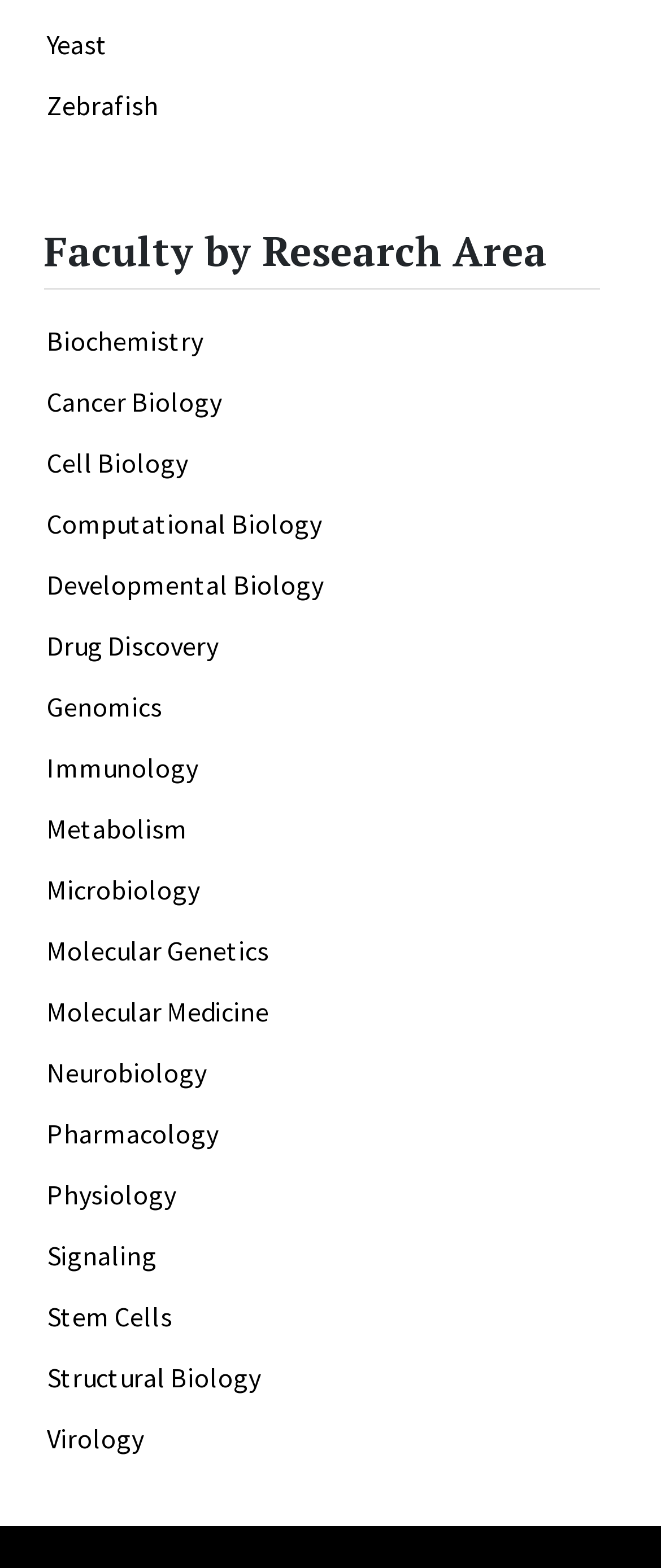Please locate the bounding box coordinates for the element that should be clicked to achieve the following instruction: "click on Yeast". Ensure the coordinates are given as four float numbers between 0 and 1, i.e., [left, top, right, bottom].

[0.071, 0.017, 0.163, 0.039]